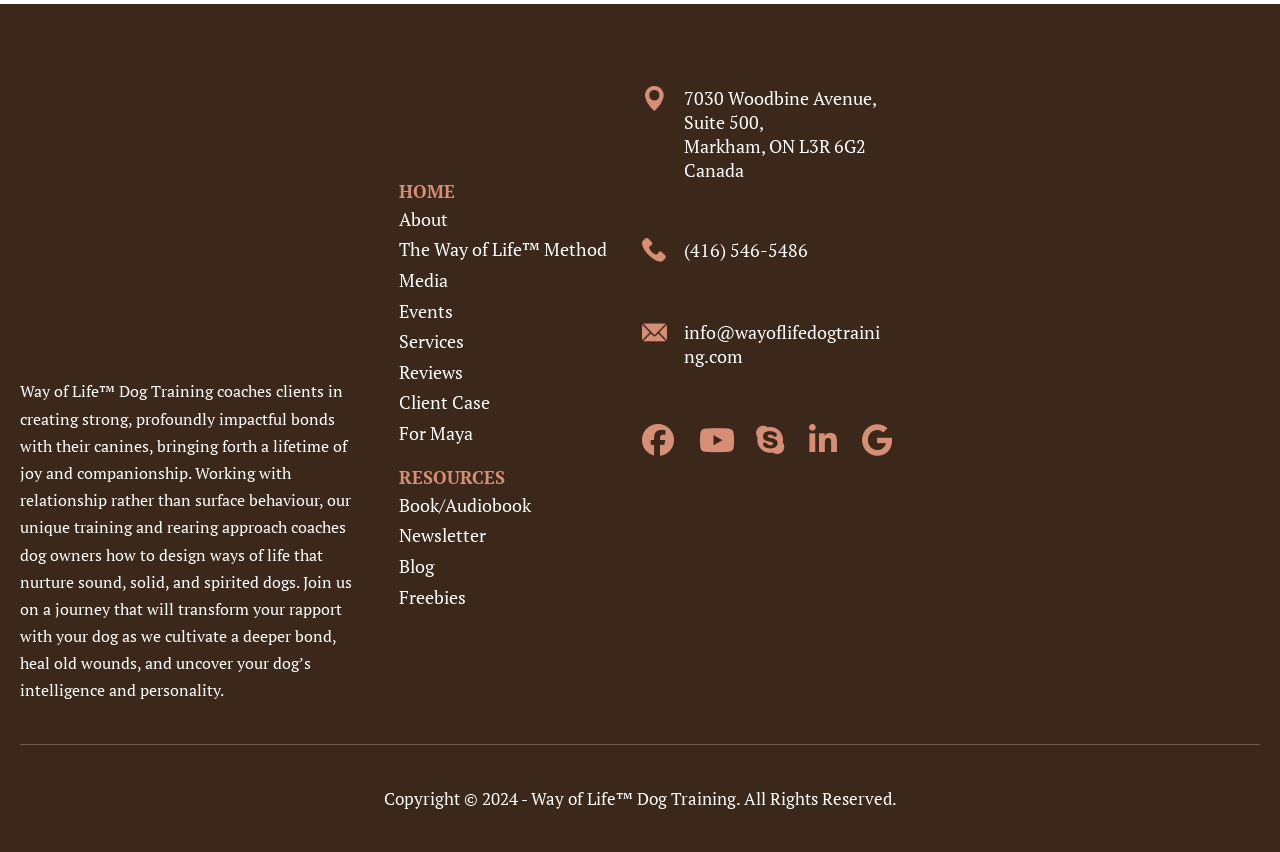Please locate the bounding box coordinates of the element that needs to be clicked to achieve the following instruction: "Check the copyright information". The coordinates should be four float numbers between 0 and 1, i.e., [left, top, right, bottom].

[0.3, 0.924, 0.407, 0.951]